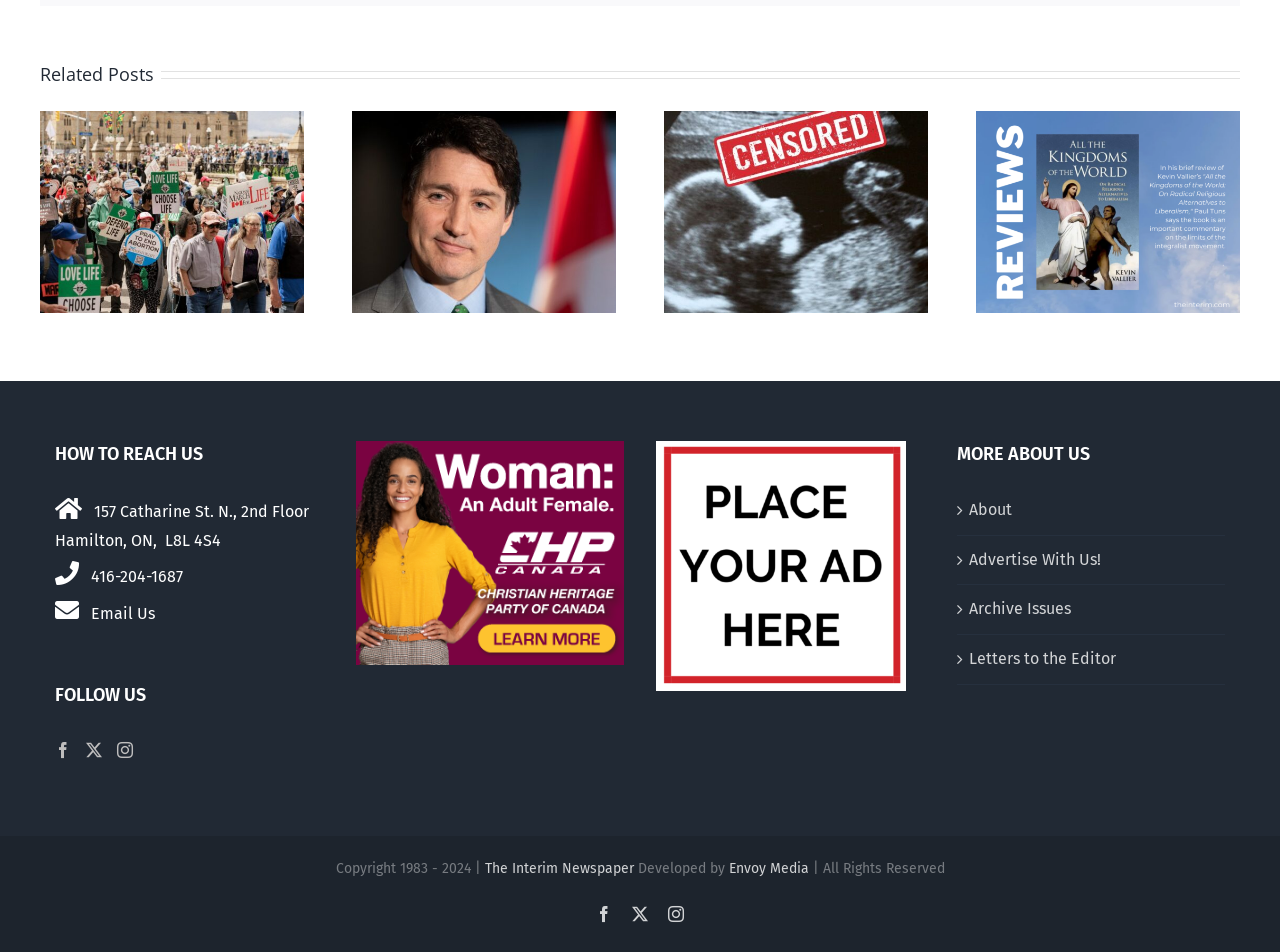Refer to the image and offer a detailed explanation in response to the question: What is the name of the company that developed the website?

The name of the company that developed the website can be found at the bottom of the webpage, which is mentioned in the copyright section as 'Developed by Envoy Media'.